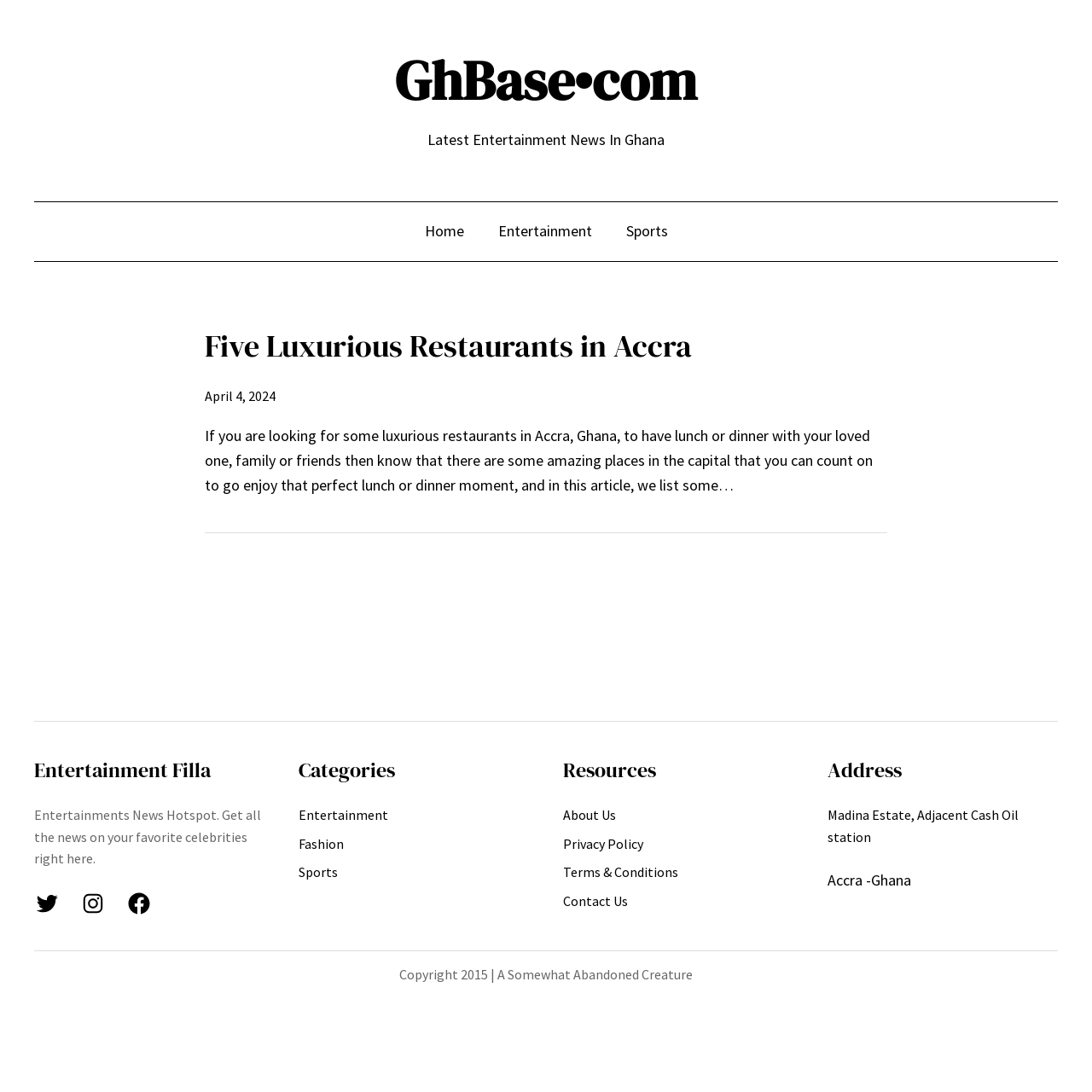Determine the bounding box coordinates of the area to click in order to meet this instruction: "Click on the Home link".

[0.389, 0.201, 0.425, 0.224]